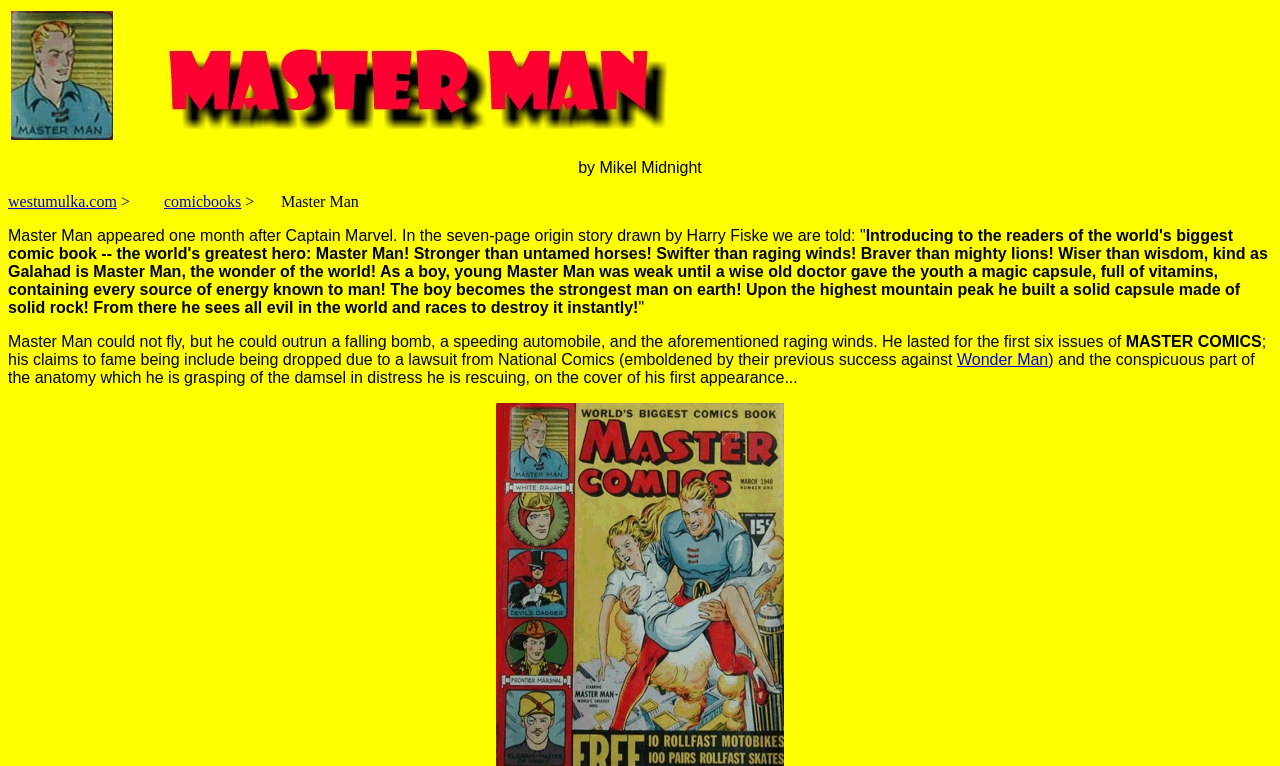Locate the bounding box of the user interface element based on this description: "Newsletter".

None